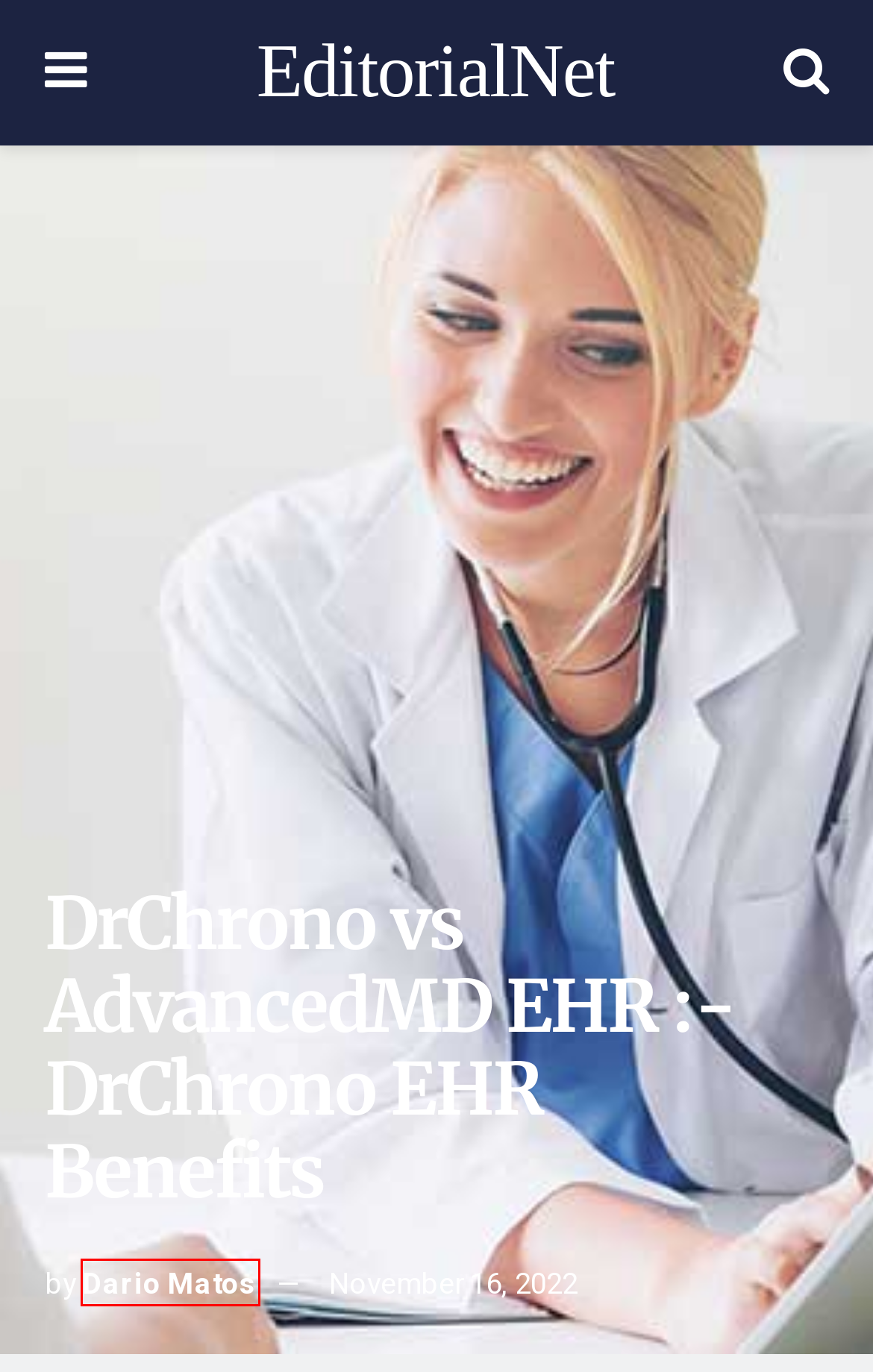Review the webpage screenshot and focus on the UI element within the red bounding box. Select the best-matching webpage description for the new webpage that follows after clicking the highlighted element. Here are the candidates:
A. Home - EditorialNet
B. Terms and Conditions - EditorialNet
C. Travel Archives - EditorialNet
D. Business Archives - EditorialNet
E. COVID-19 pandemic triggers 25% increase in prevalence - EditorialNet
F. Family Archives - EditorialNet
G. Digital Marketing Archives - EditorialNet
H. Dario Matos, Author at EditorialNet

H